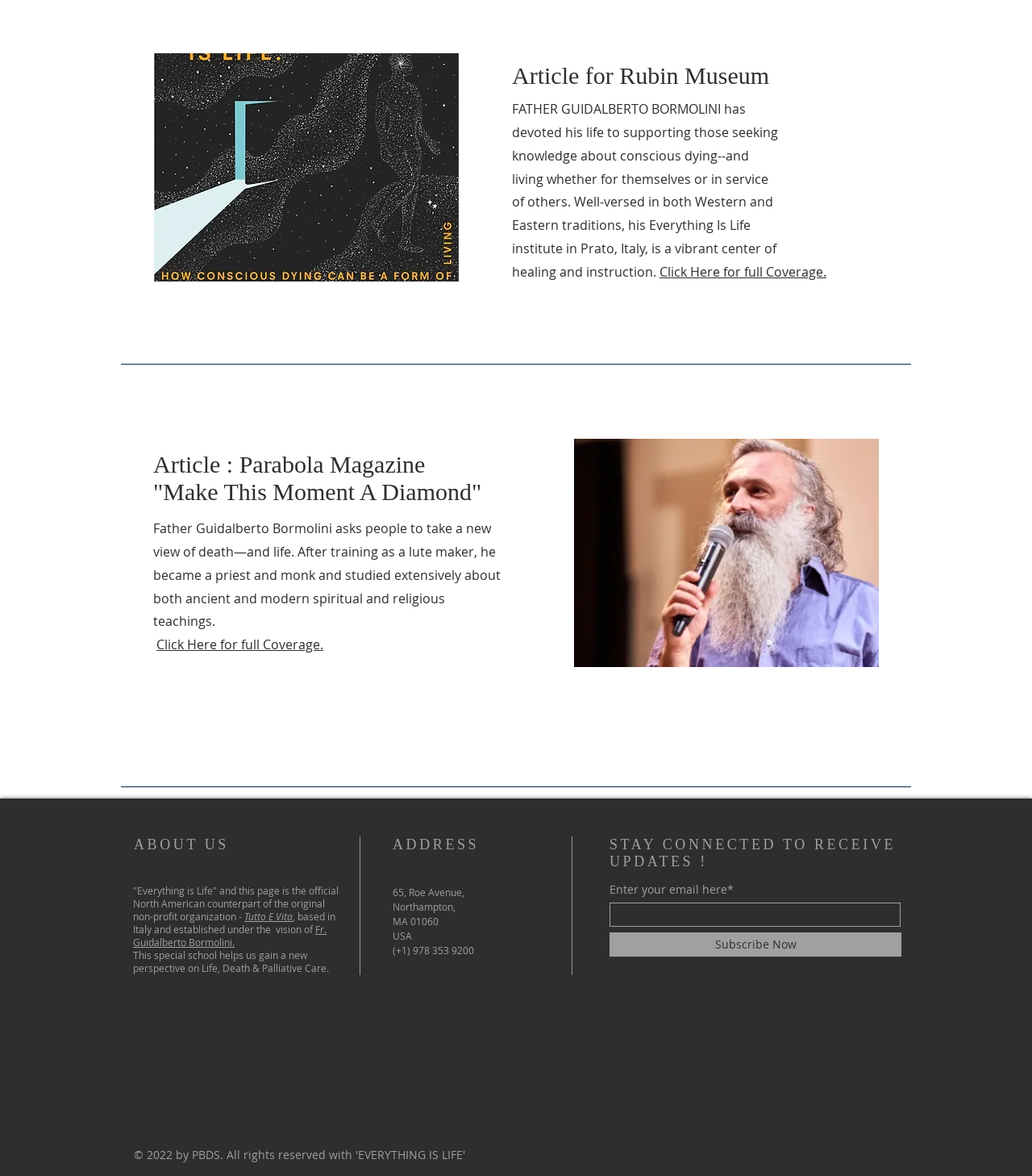Extract the bounding box of the UI element described as: "aria-label="Facebook"".

[0.592, 0.883, 0.614, 0.902]